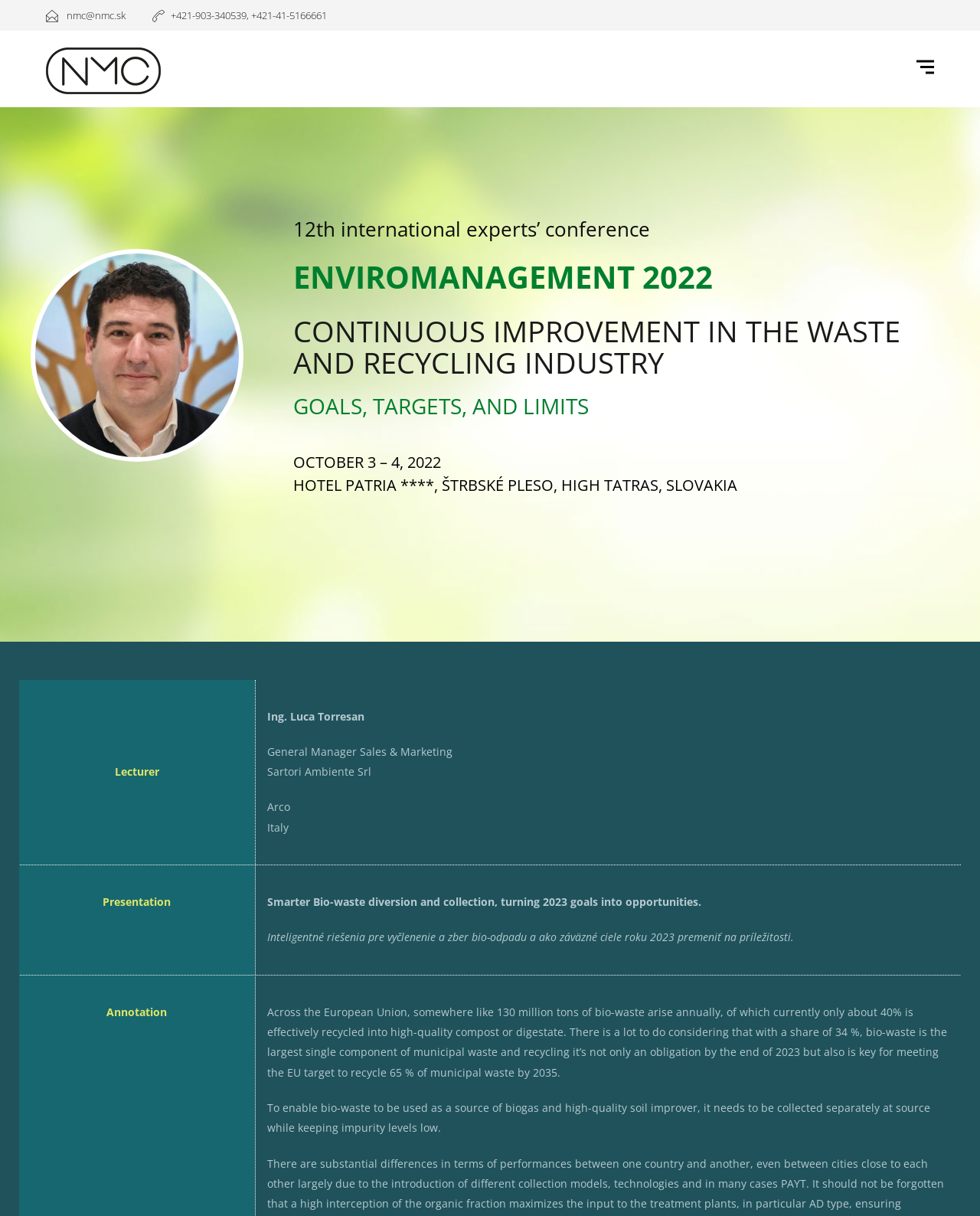What is the company of the lecturer?
Provide a fully detailed and comprehensive answer to the question.

The webpage contains a section with the lecturer's information, including the company 'Sartori Ambiente Srl', which indicates that the lecturer is from this company.